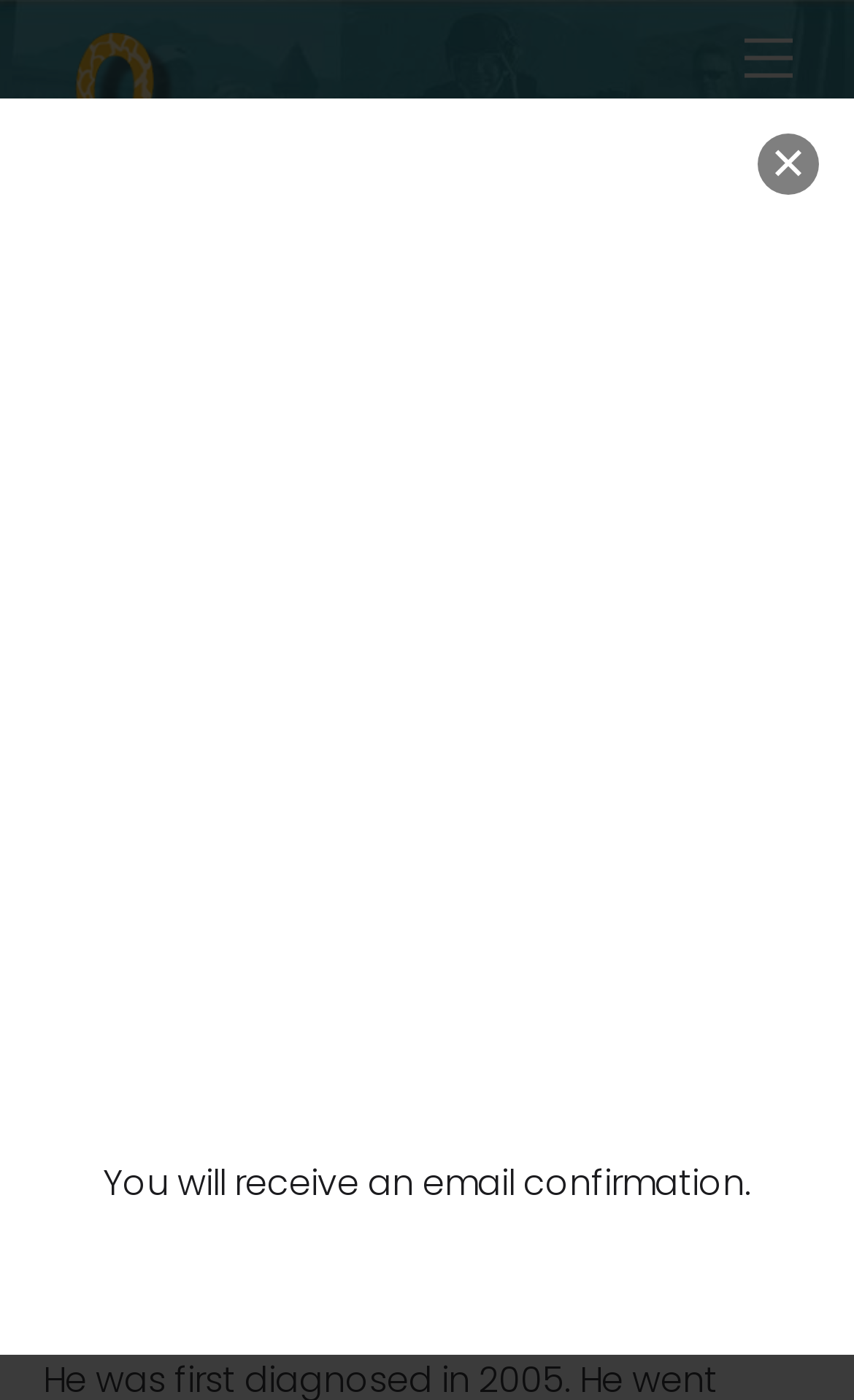What is the purpose of the link 'Menu'?
Using the information presented in the image, please offer a detailed response to the question.

The purpose of the link 'Menu' can be inferred by its text content and its position in the top navigation area, suggesting that it is a menu toggle button.